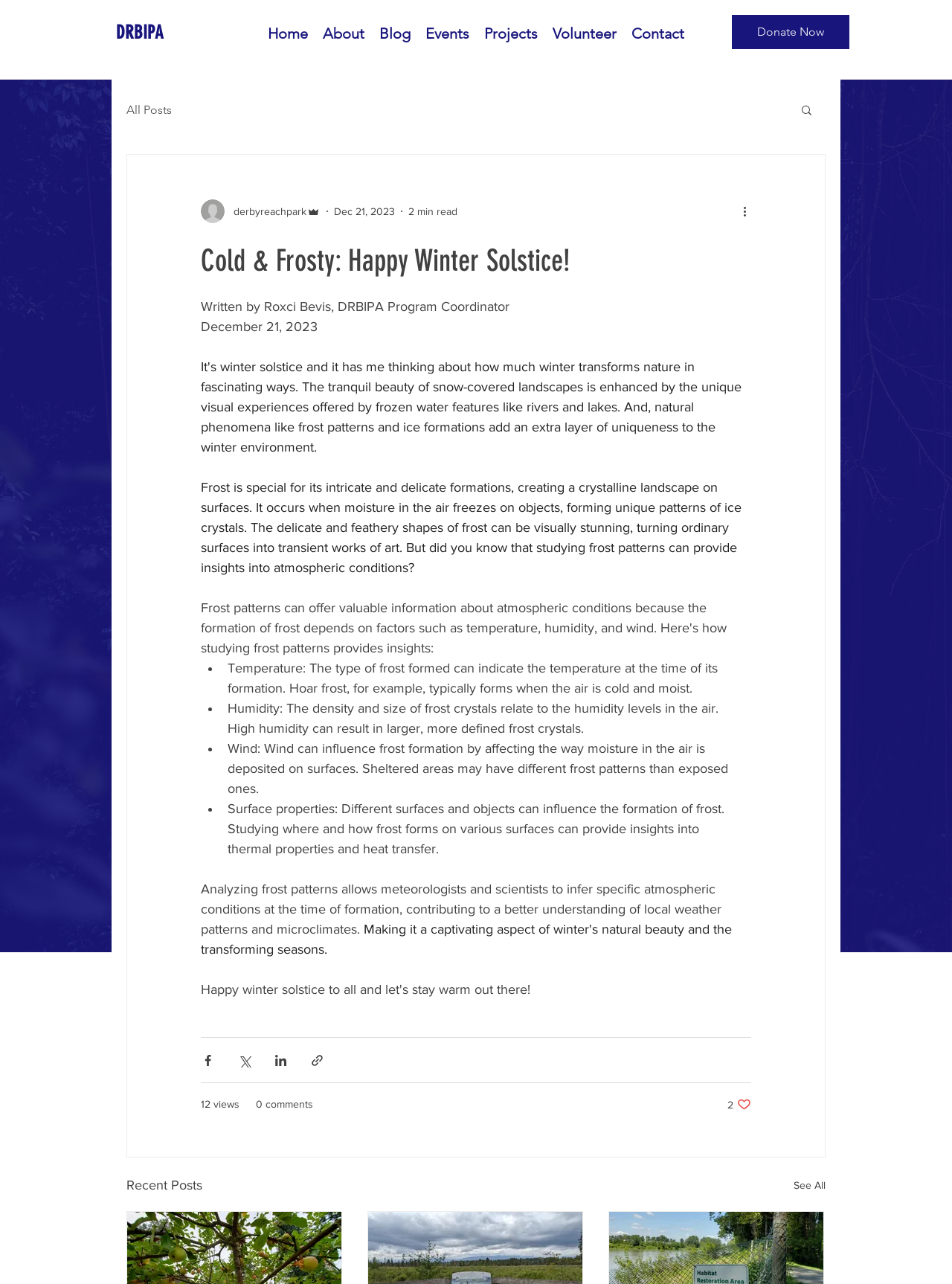Give a one-word or short-phrase answer to the following question: 
What is the name of the organization associated with the blog?

DRBIPA